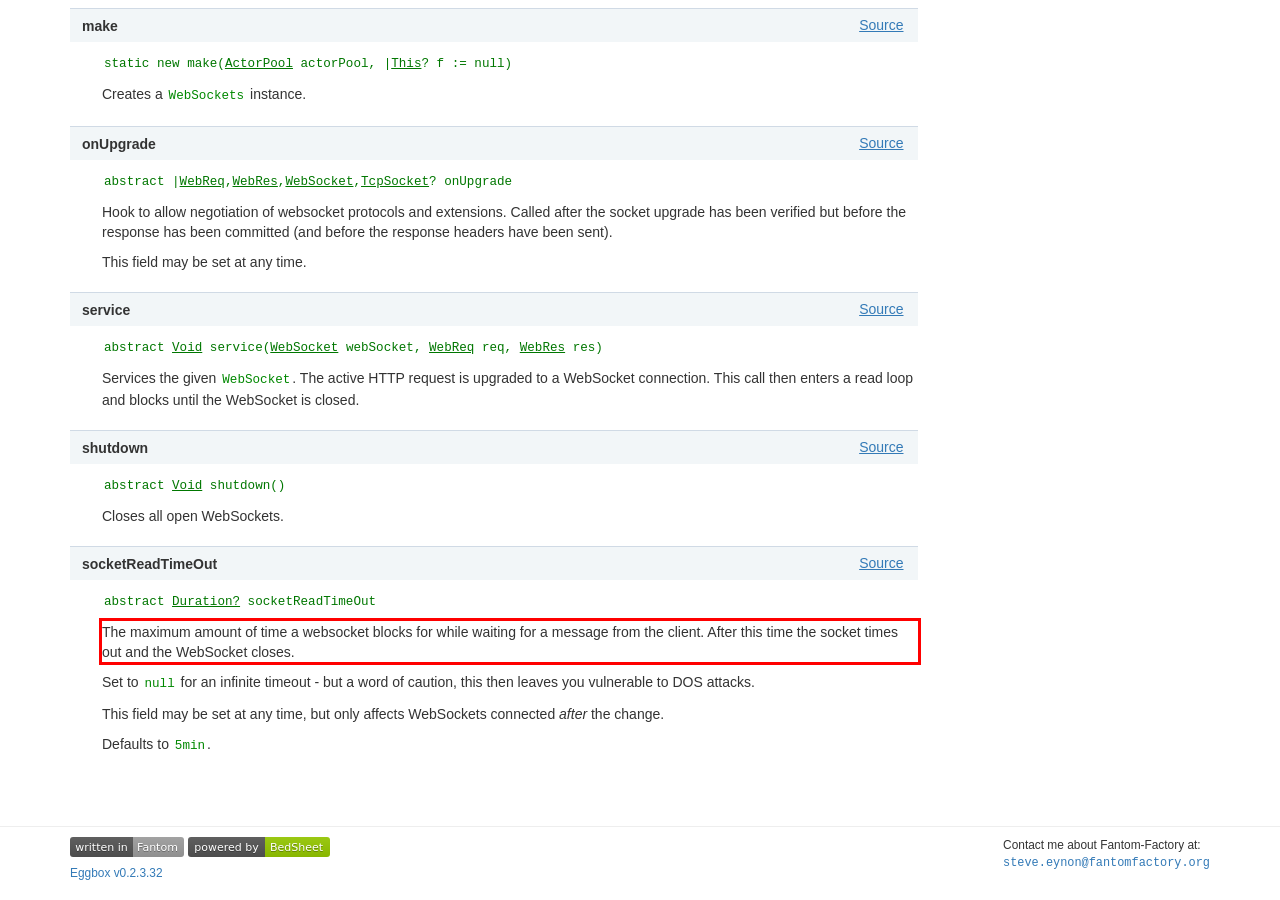You are given a webpage screenshot with a red bounding box around a UI element. Extract and generate the text inside this red bounding box.

The maximum amount of time a websocket blocks for while waiting for a message from the client. After this time the socket times out and the WebSocket closes.